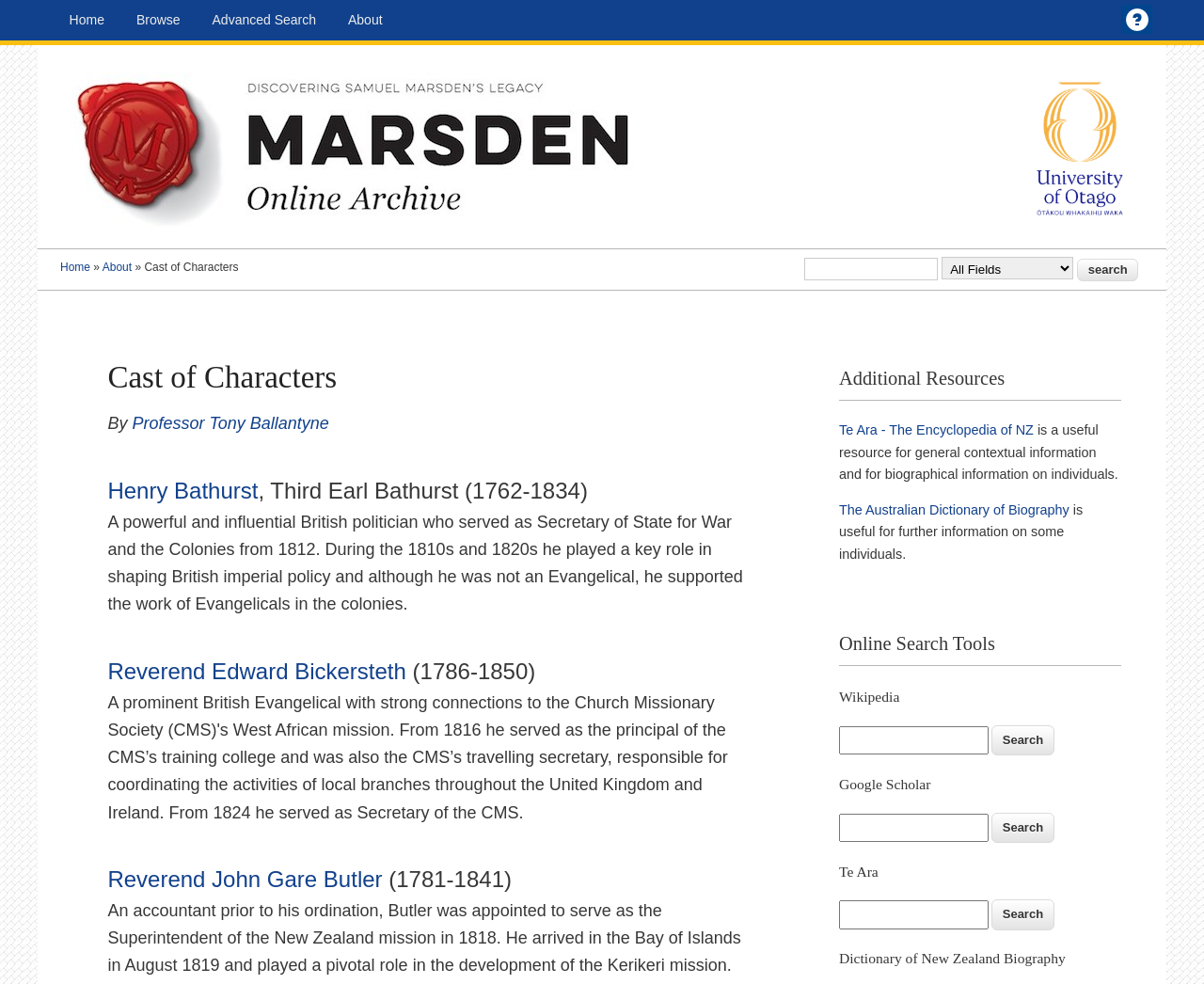Identify the bounding box coordinates of the element to click to follow this instruction: 'Read about Henry Bathurst'. Ensure the coordinates are four float values between 0 and 1, provided as [left, top, right, bottom].

[0.089, 0.485, 0.214, 0.511]